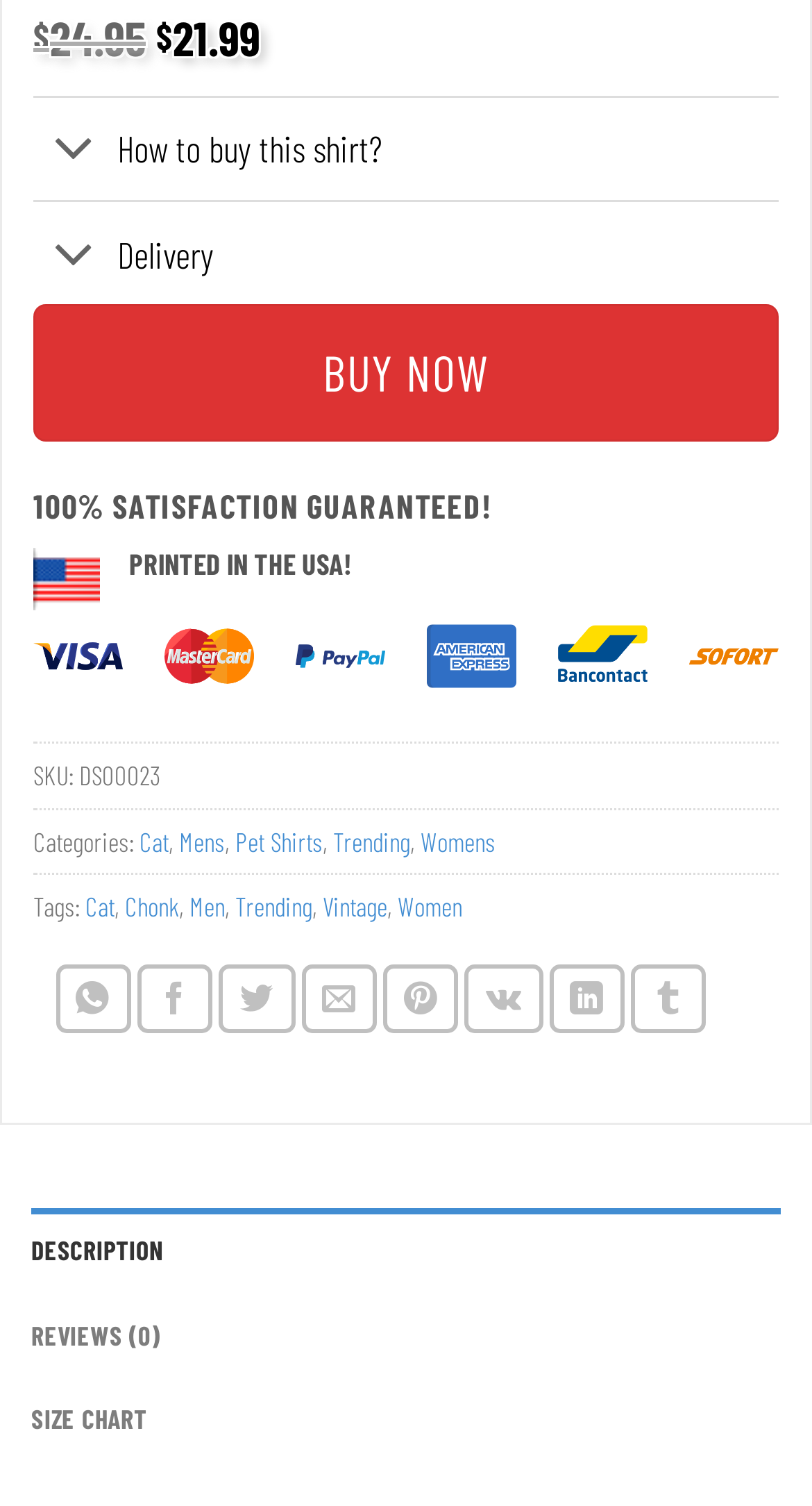Identify the bounding box coordinates of the specific part of the webpage to click to complete this instruction: "View DESCRIPTION".

[0.038, 0.803, 0.962, 0.859]